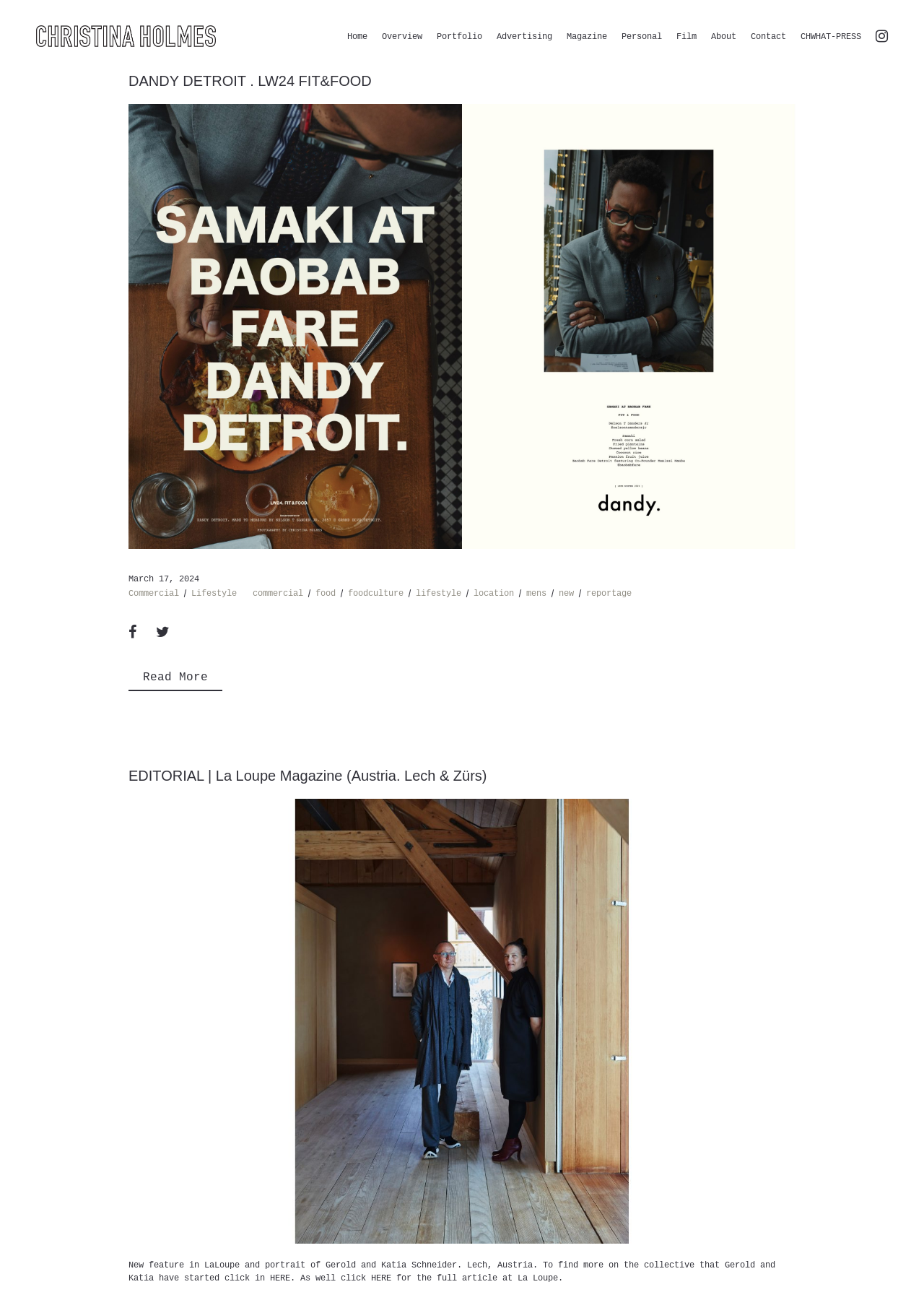What is the name of the photographer?
Please elaborate on the answer to the question with detailed information.

Based on the webpage, the name 'Christina Holmes' appears as a link at the top of the page, suggesting that it is the name of the photographer or the owner of the website.